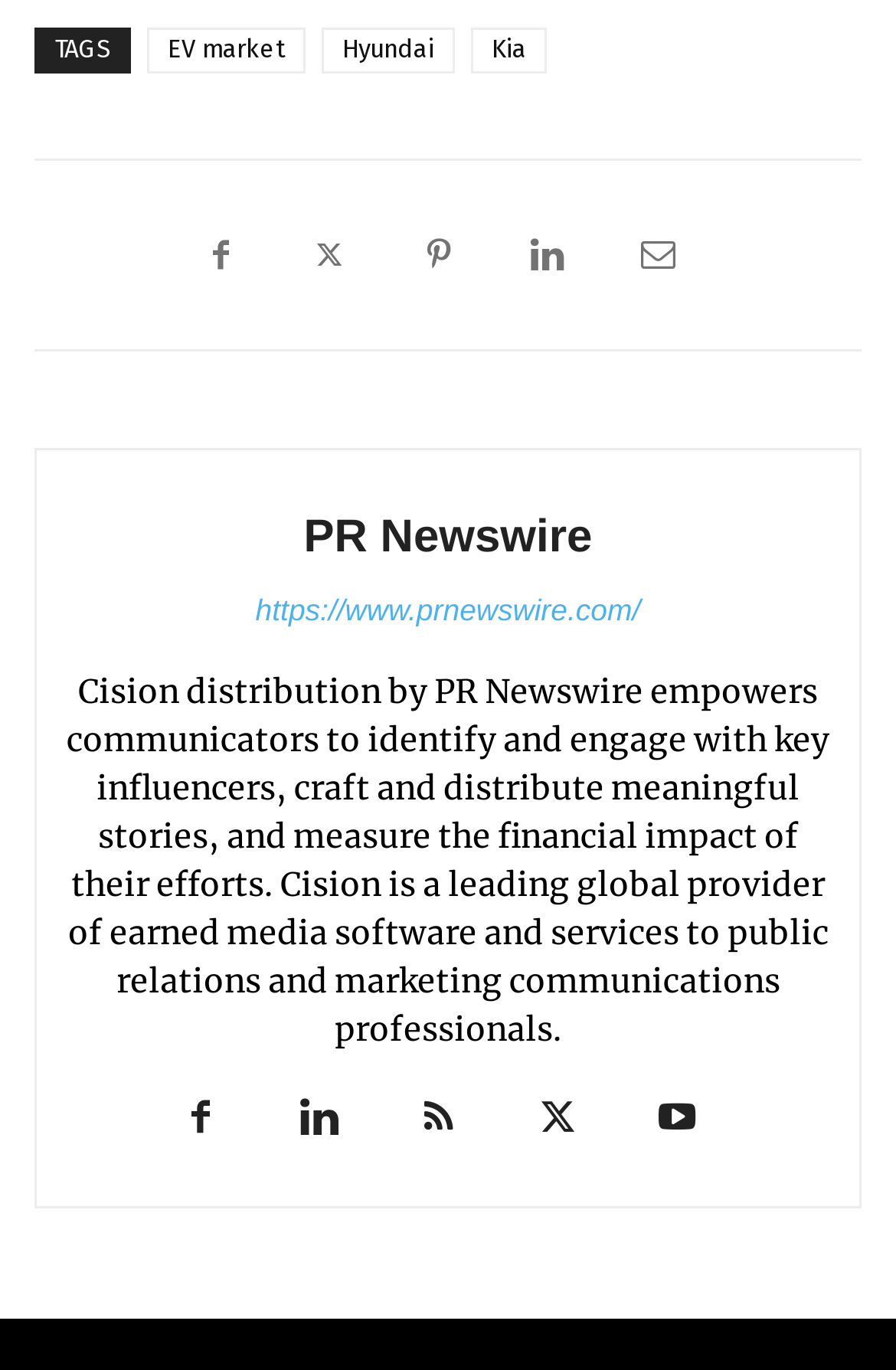Find the bounding box coordinates for the HTML element described in this sentence: "Hyundai". Provide the coordinates as four float numbers between 0 and 1, in the format [left, top, right, bottom].

[0.359, 0.021, 0.508, 0.054]